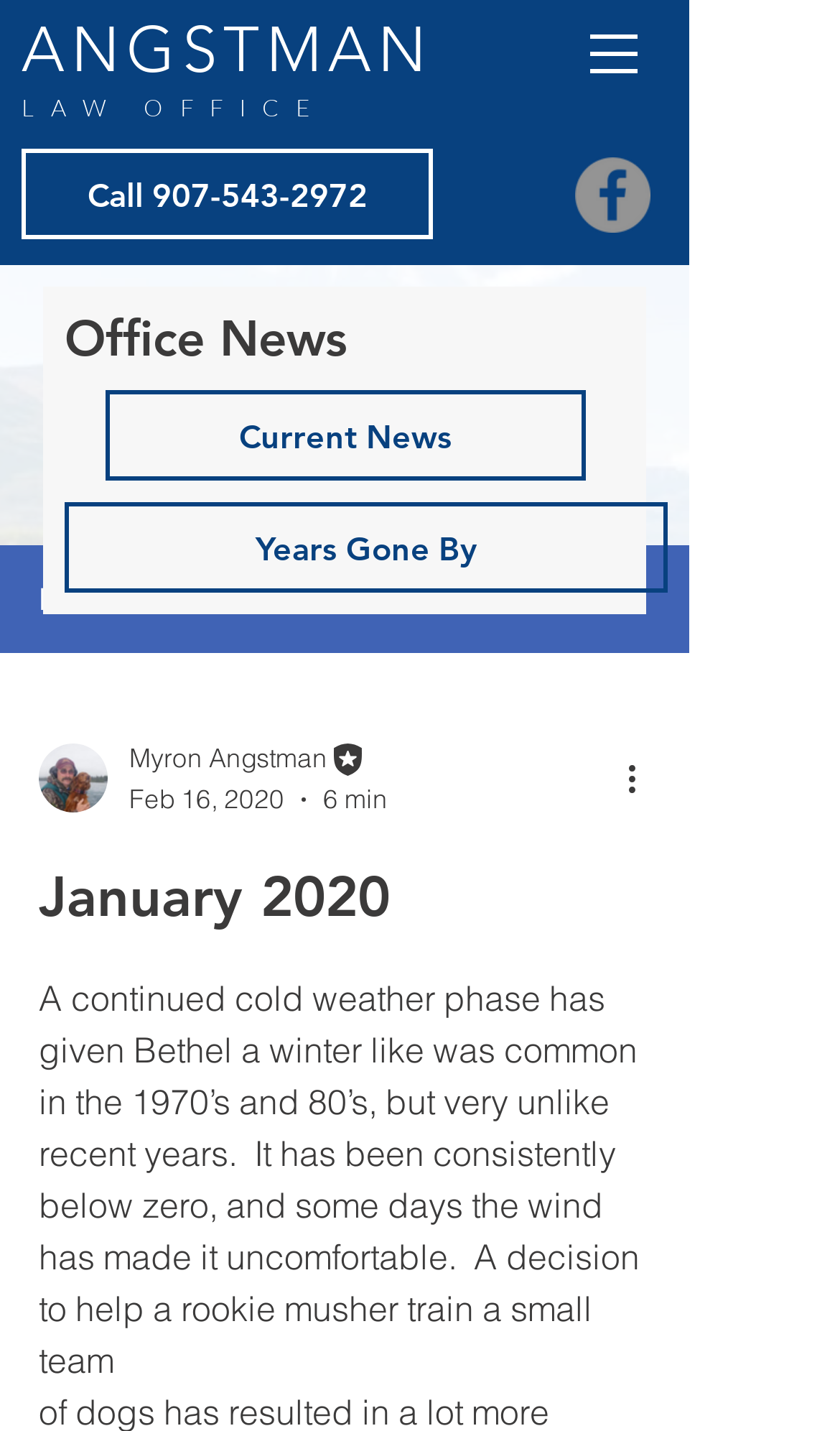Review the image closely and give a comprehensive answer to the question: What is the name of the law office?

I found the answer by looking at the top of the webpage, where I saw a heading element with the text 'ANGSTMAN' and a static text element with the text 'LAW OFFICE' next to it, indicating that it is the name of the law office.